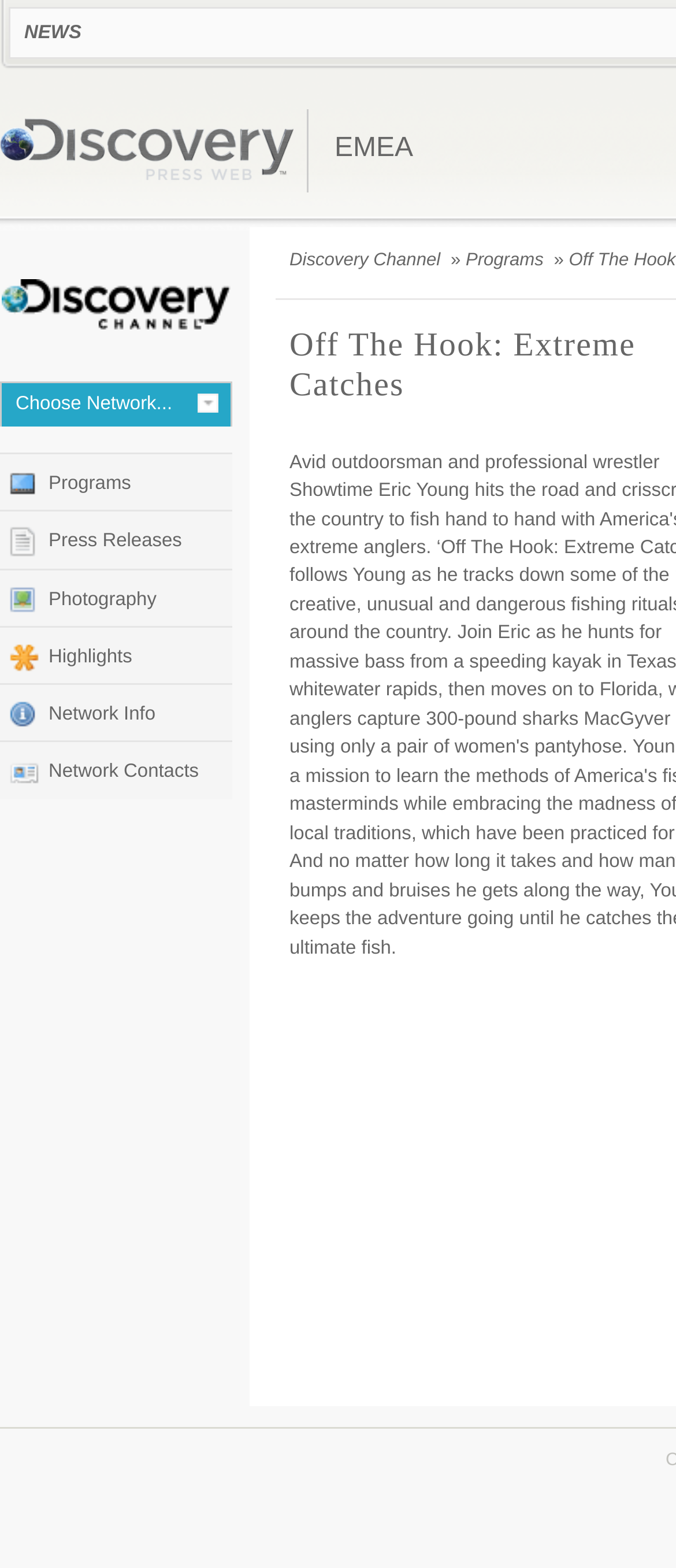Explain in detail what is displayed on the webpage.

The webpage is about the Discovery Channel's program "Off The Hook: Extreme Catches" and appears to be a press webpage. At the top left, there is a heading that reads "NEWS". Below it, there is a heading "Discovery Press Web EMEA" with a link to "Discovery Press Web" next to it. 

To the right of the "NEWS" heading, there is a heading "Discovery Channel" with a link to the same name. Below it, there is a heading "Choose Network..." followed by several links, including "Programs", "Press Releases", "Highlights", "Network Info", and "Network Contacts", all aligned to the left.

On the right side of the page, there is a section with a link to "Discovery Channel" followed by a right arrow symbol "»" and then a link to "Programs". 

There is also a static text "Photography" located near the middle of the page, slightly to the right.